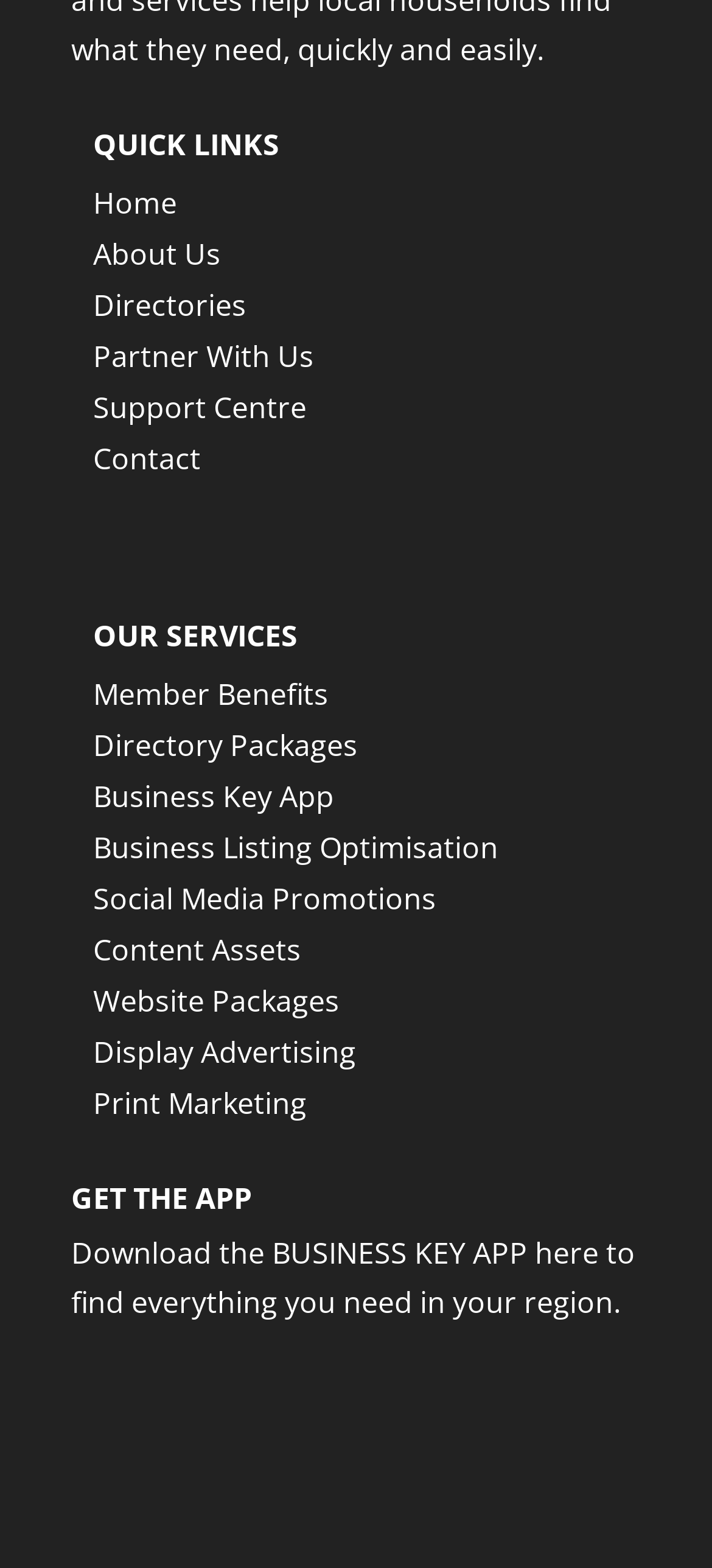Could you find the bounding box coordinates of the clickable area to complete this instruction: "Click on the More actions button"?

None